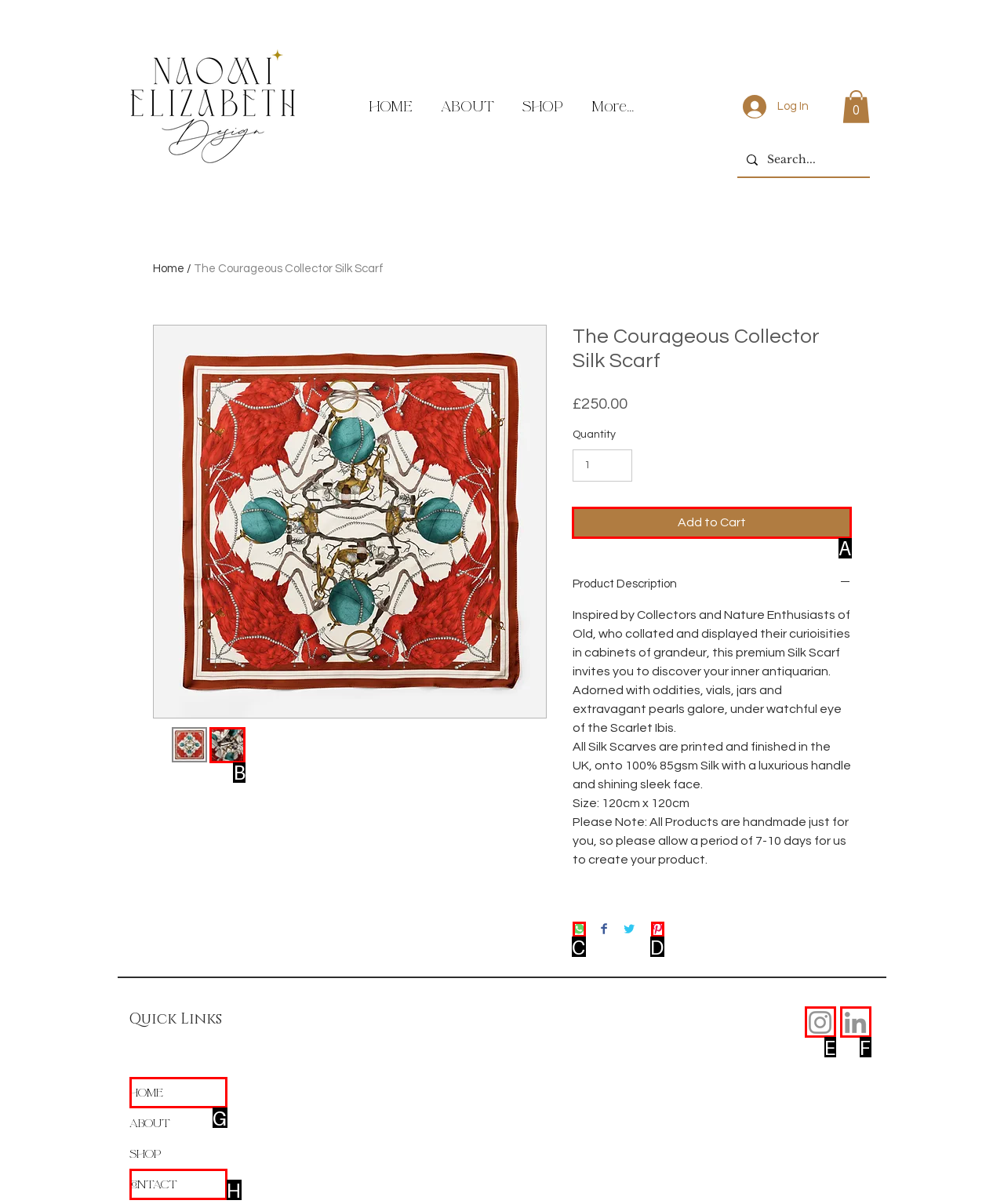Indicate the letter of the UI element that should be clicked to accomplish the task: Add to Cart. Answer with the letter only.

A